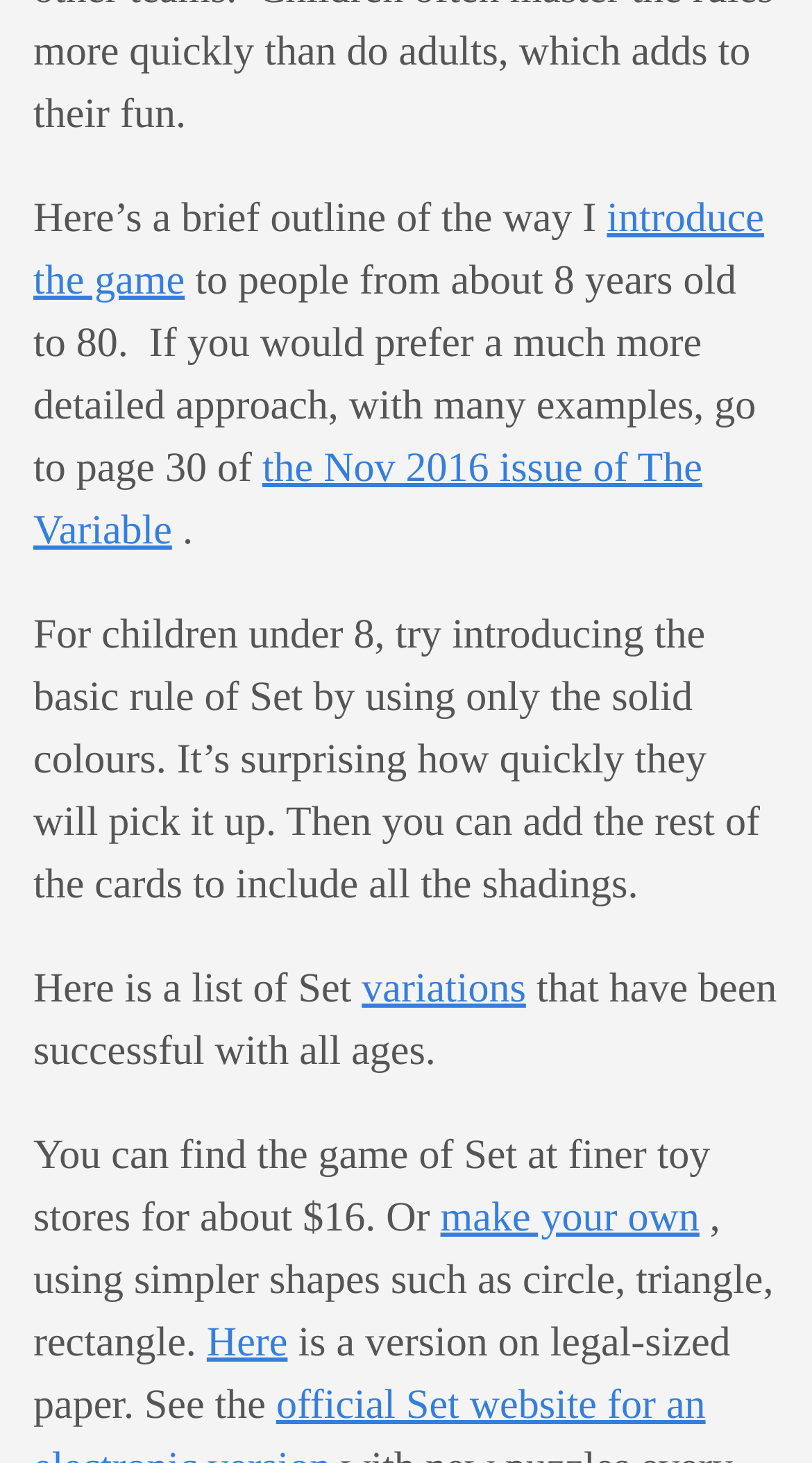What is a suggested approach for introducing the game to children under 8?
Analyze the image and provide a thorough answer to the question.

The webpage suggests that for children under 8, it's best to introduce the basic rule of Set by using only the solid colours, and then add the rest of the cards to include all the shadings, implying that this approach is a good way to introduce the game to young children.